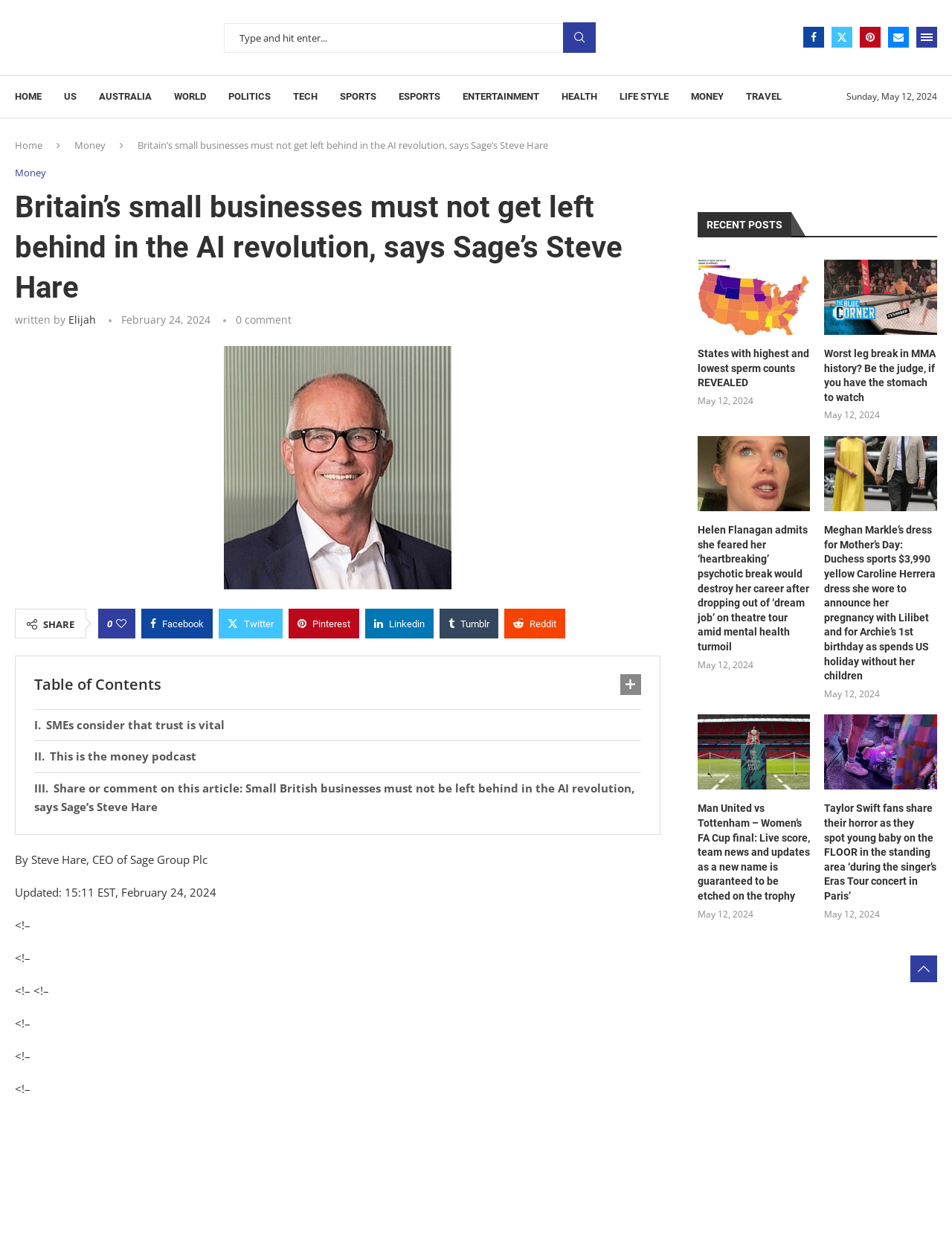Locate the bounding box coordinates of the element to click to perform the following action: 'Check the recent post about Meghan Markle’s dress for Mother’s Day'. The coordinates should be given as four float values between 0 and 1, in the form of [left, top, right, bottom].

[0.866, 0.354, 0.984, 0.415]